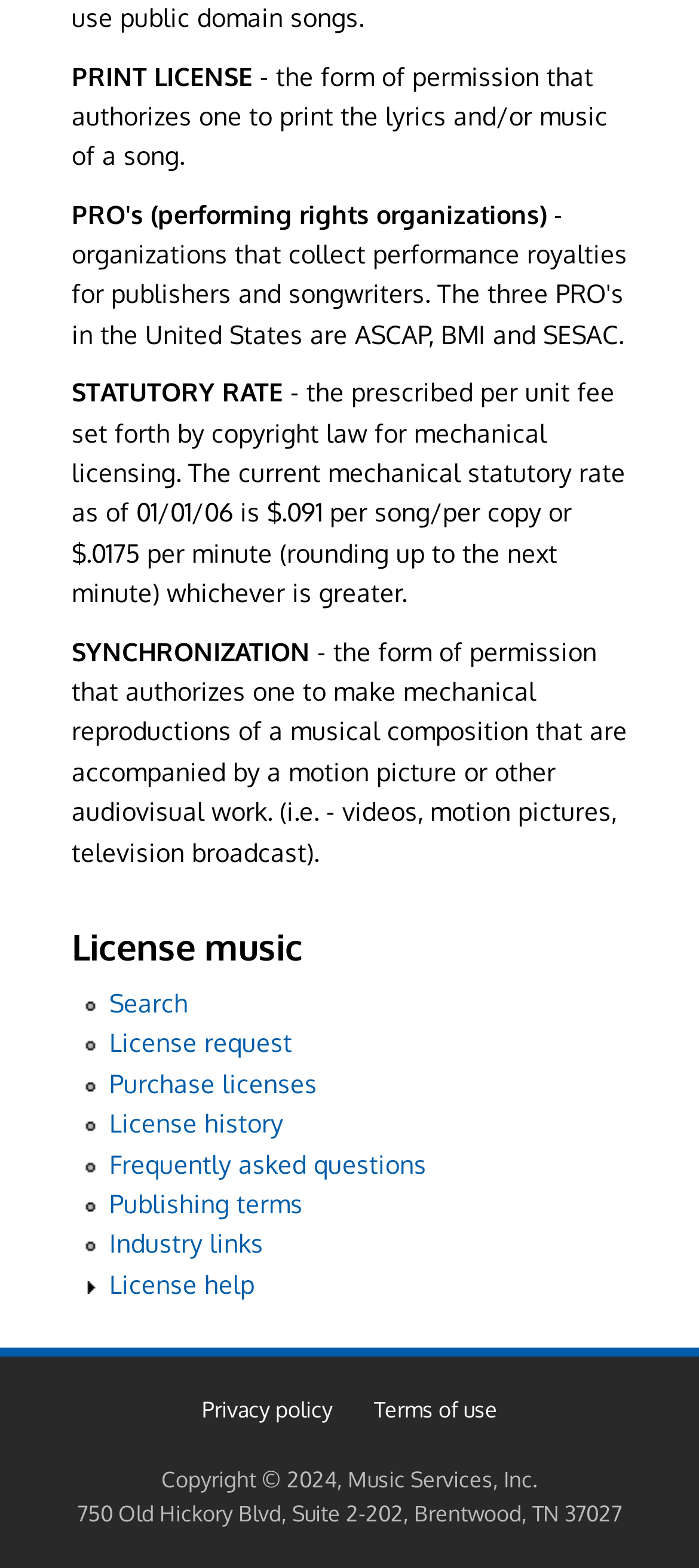Specify the bounding box coordinates of the area that needs to be clicked to achieve the following instruction: "Read the privacy policy".

[0.288, 0.89, 0.476, 0.908]